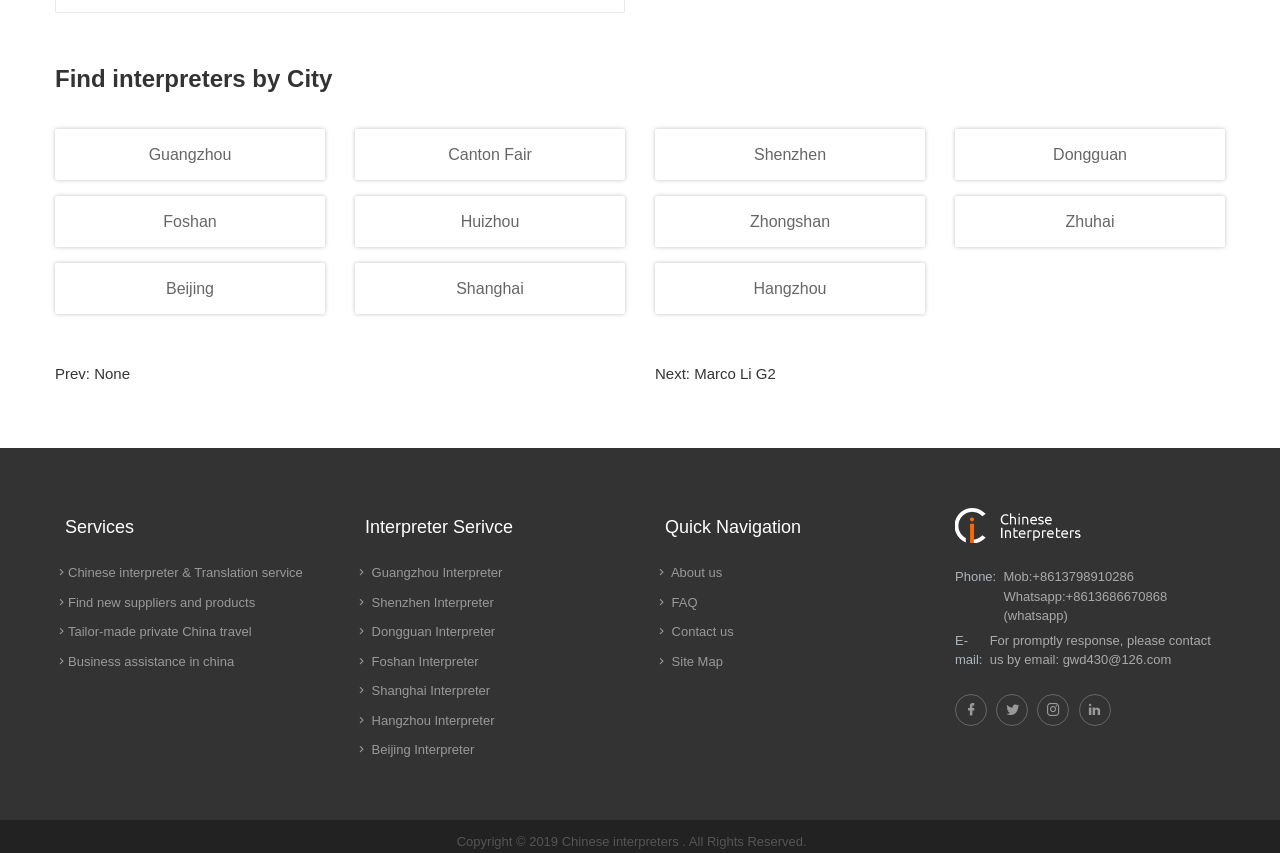Provide the bounding box coordinates of the HTML element described by the text: "Foshan".

[0.043, 0.23, 0.254, 0.29]